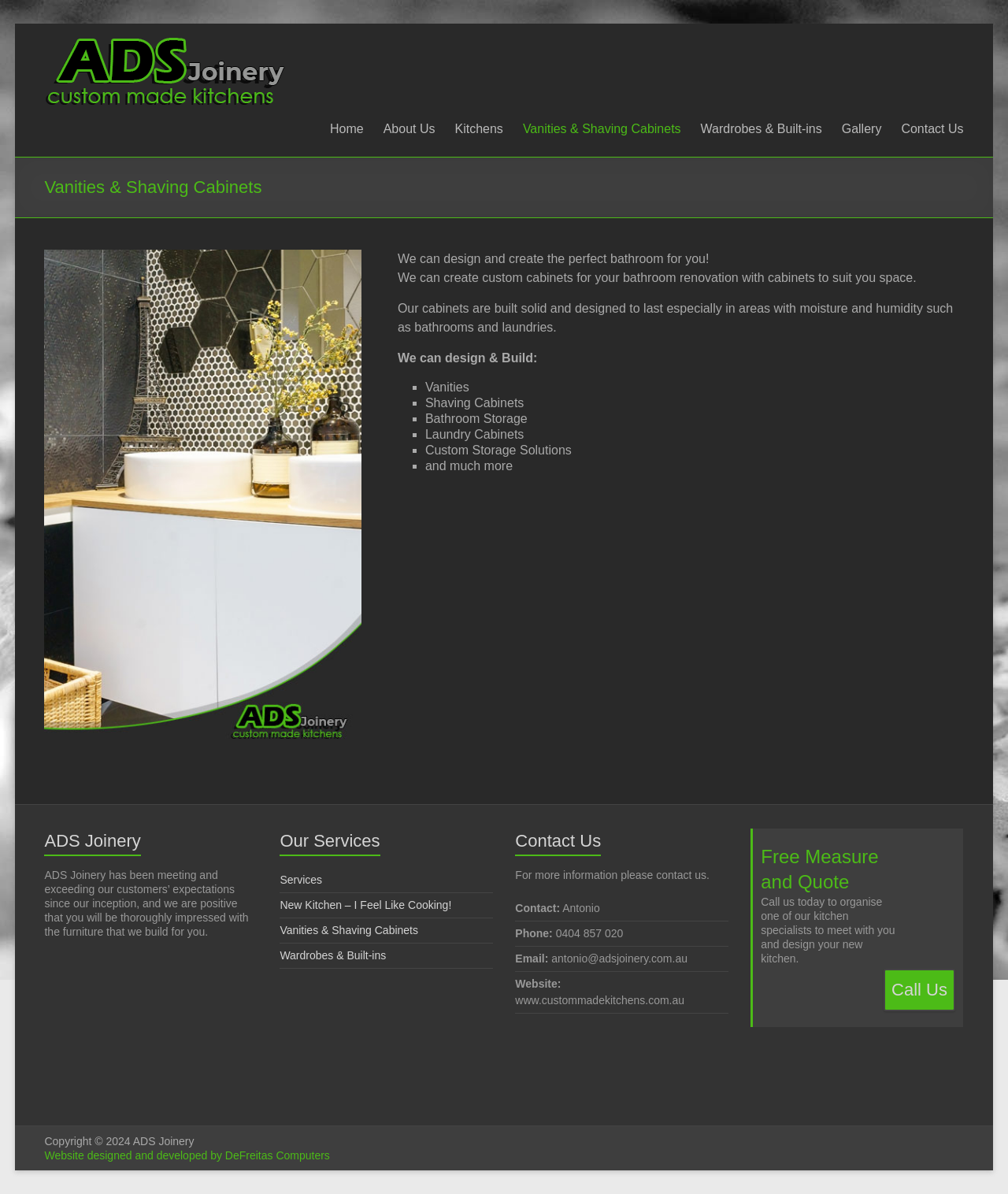Can you pinpoint the bounding box coordinates for the clickable element required for this instruction: "Click on the 'Services' link"? The coordinates should be four float numbers between 0 and 1, i.e., [left, top, right, bottom].

[0.278, 0.732, 0.32, 0.742]